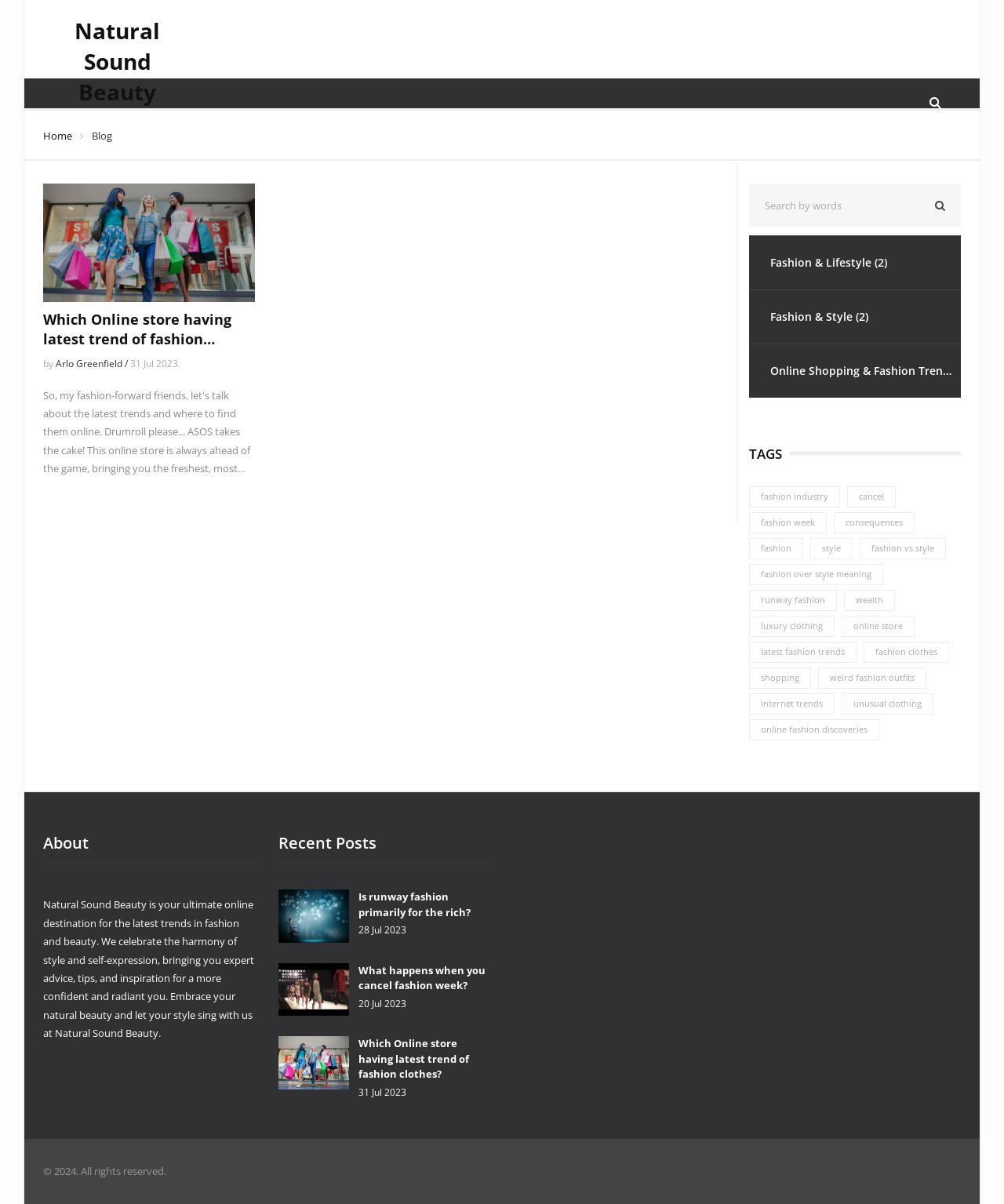What is the main title displayed on this webpage?

Posts by category: Online Shopping & Fashion Trends